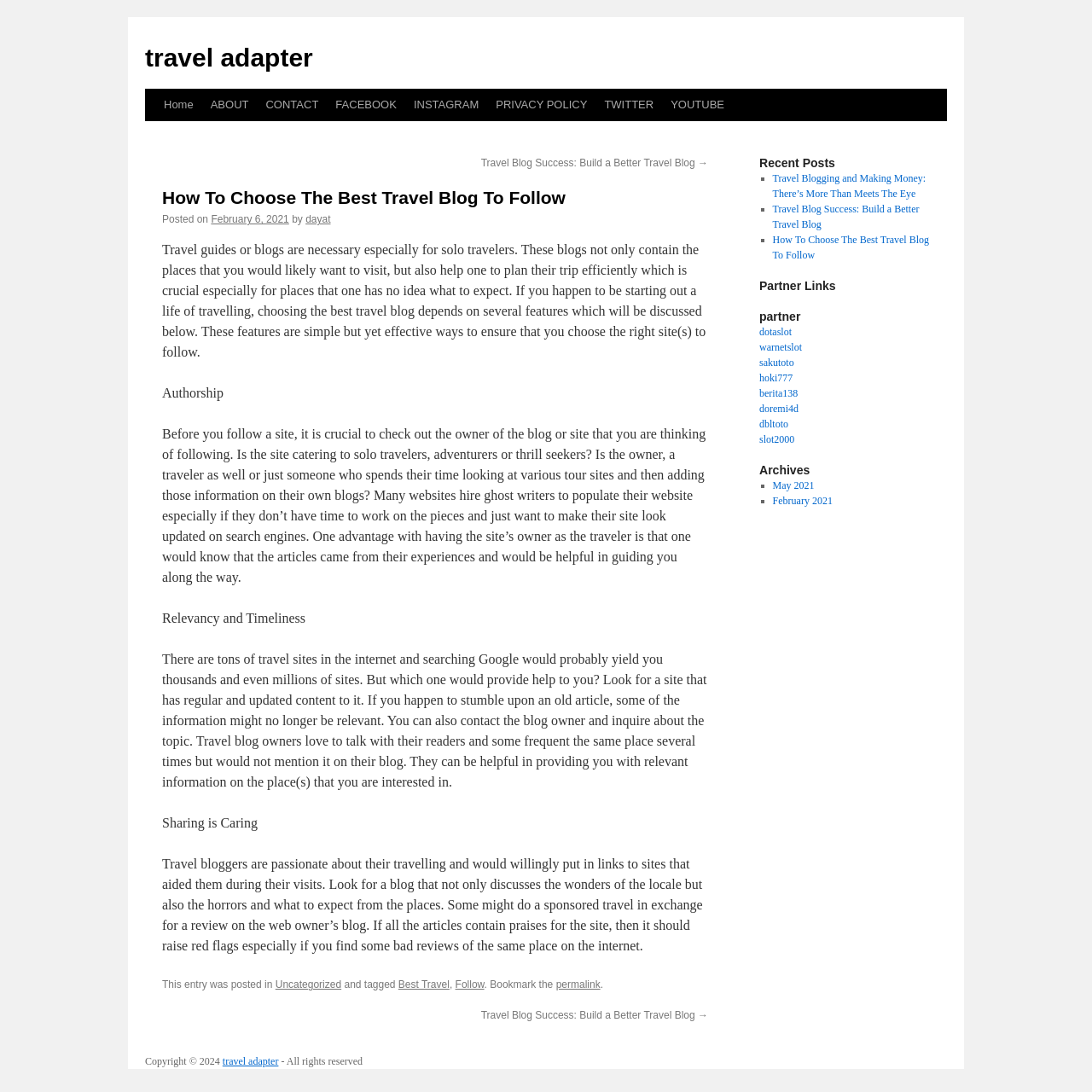Please indicate the bounding box coordinates of the element's region to be clicked to achieve the instruction: "Check the 'Archives' section". Provide the coordinates as four float numbers between 0 and 1, i.e., [left, top, right, bottom].

[0.695, 0.423, 0.852, 0.438]